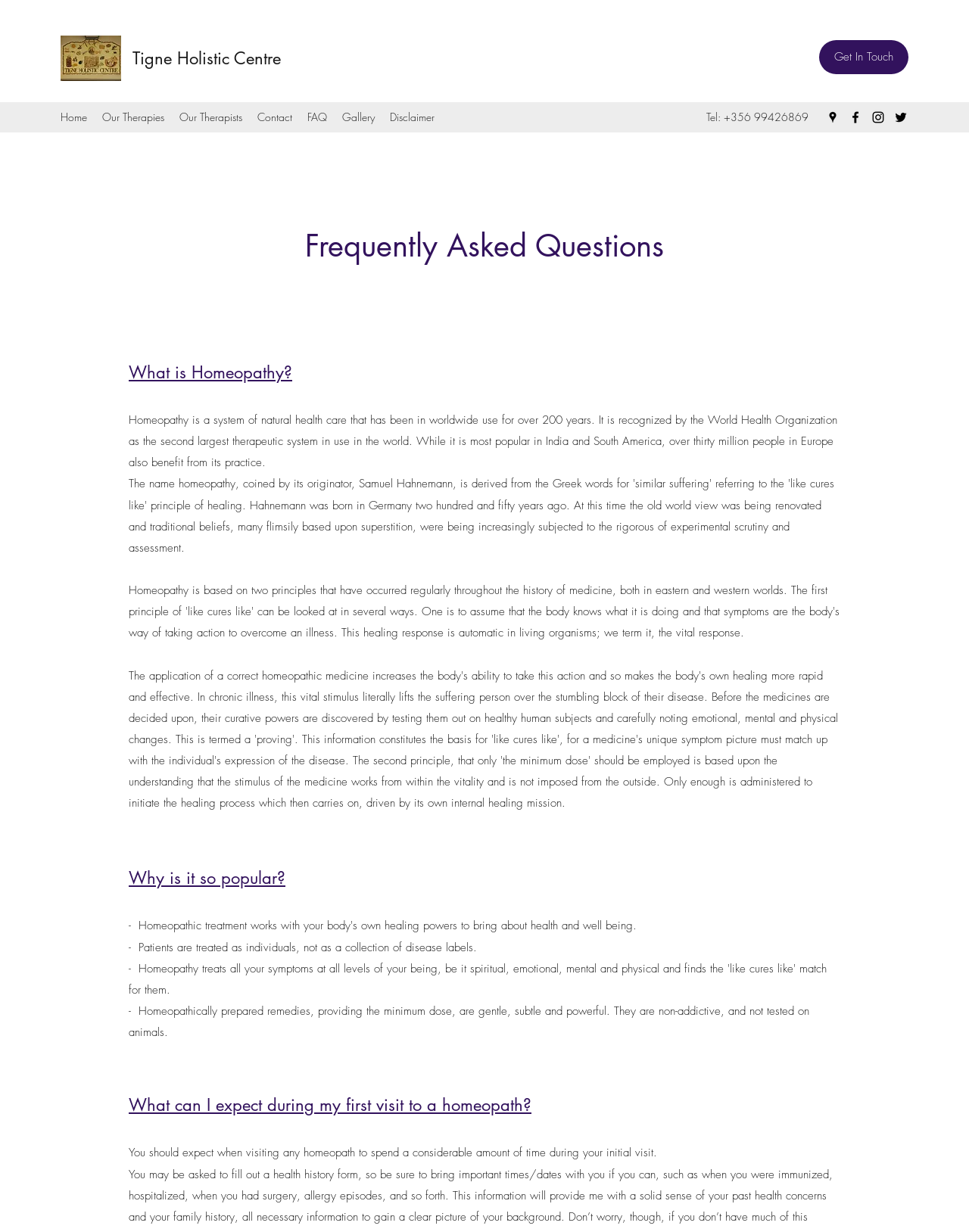Please mark the clickable region by giving the bounding box coordinates needed to complete this instruction: "Learn more about 'What is Homeopathy?'".

[0.133, 0.294, 0.302, 0.311]